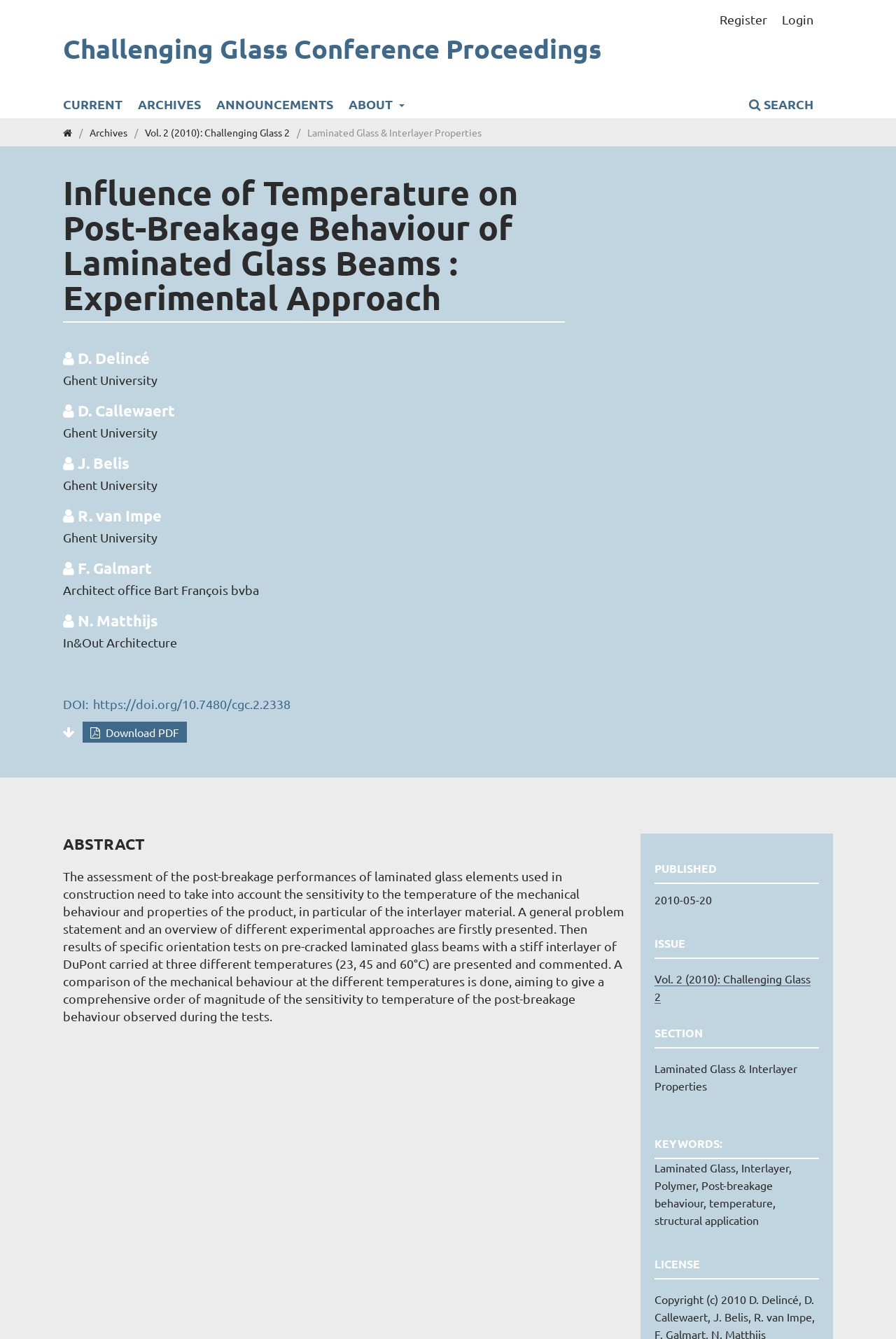Please identify the bounding box coordinates of the element that needs to be clicked to execute the following command: "Download the PDF". Provide the bounding box using four float numbers between 0 and 1, formatted as [left, top, right, bottom].

[0.092, 0.539, 0.209, 0.555]